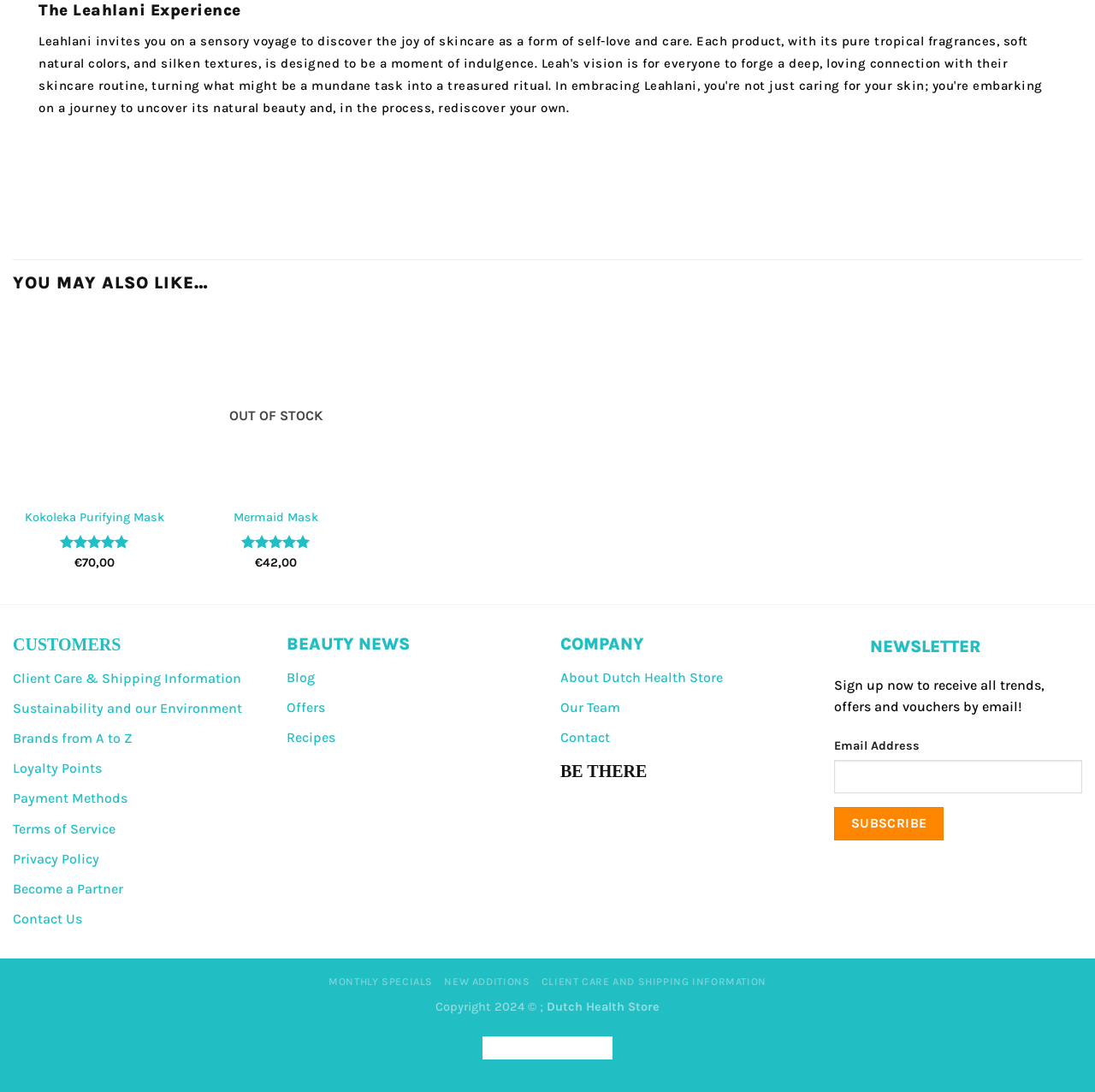Please determine the bounding box coordinates for the element that should be clicked to follow these instructions: "Click the 'Shahzad R. Khan Legal, PLLC' link".

None